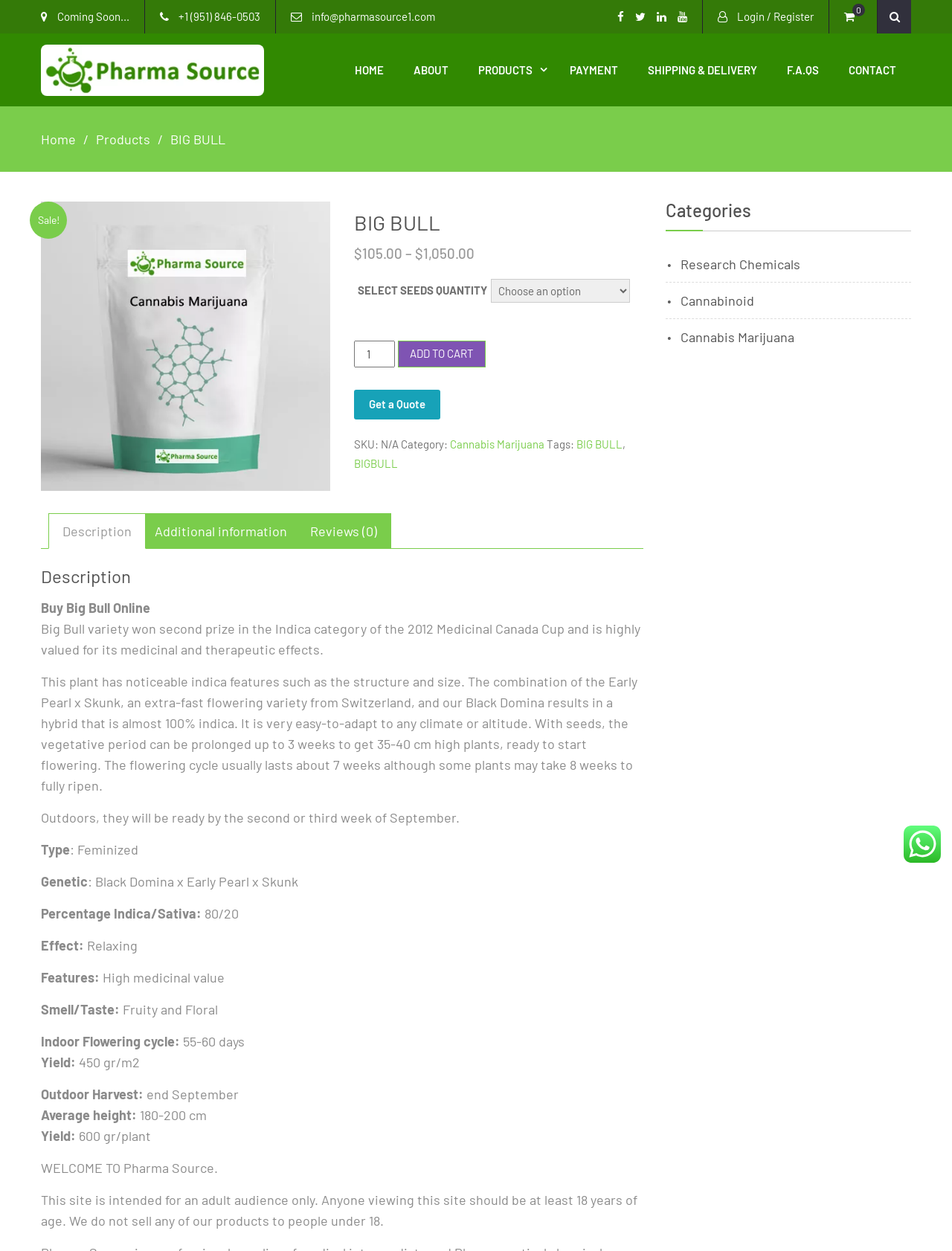Provide the bounding box coordinates of the HTML element described by the text: "Shipping & Delivery".

[0.665, 0.027, 0.811, 0.085]